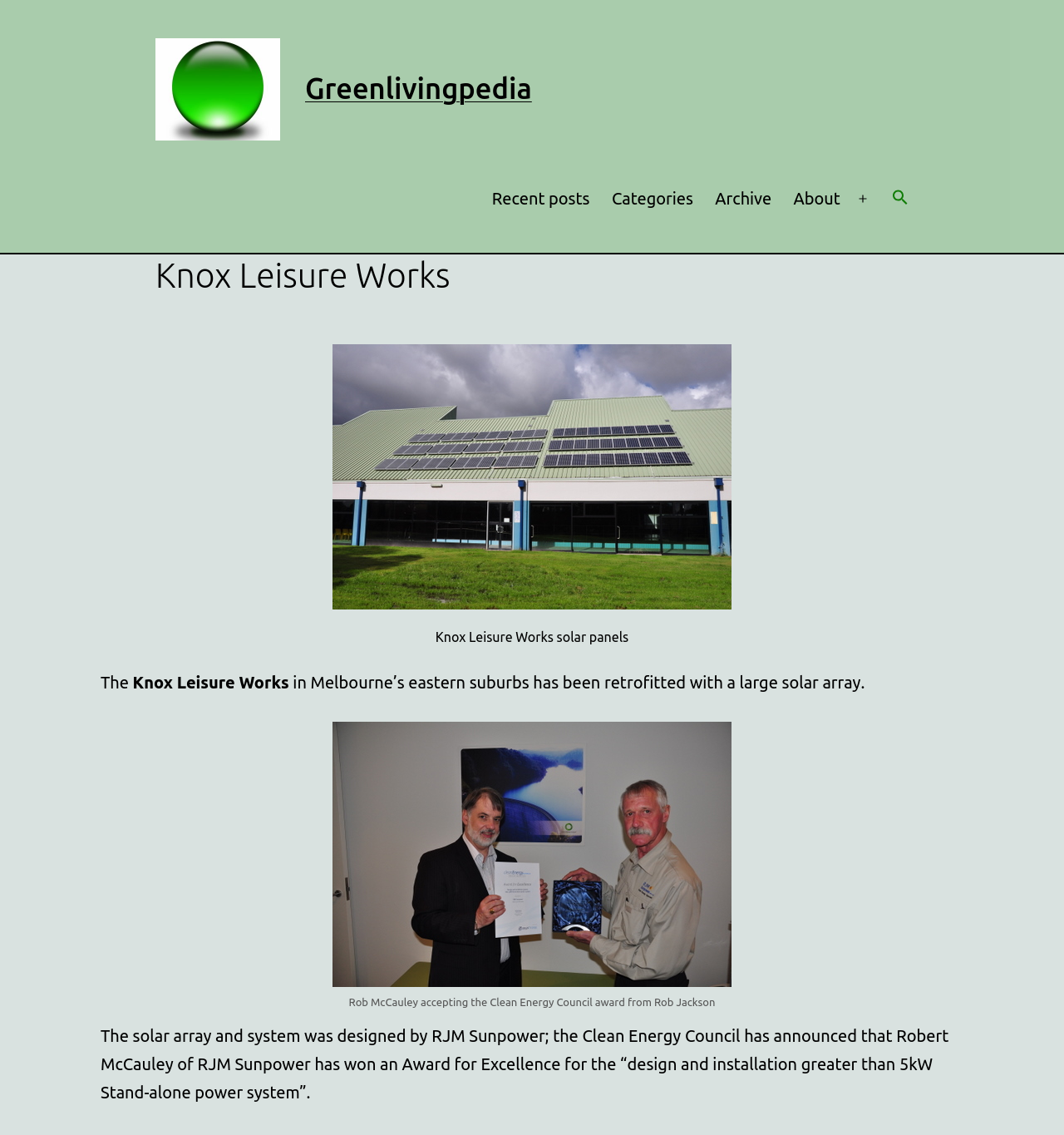Use a single word or phrase to answer the question:
What is the location of Knox Leisure Works?

Melbourne's eastern suburbs